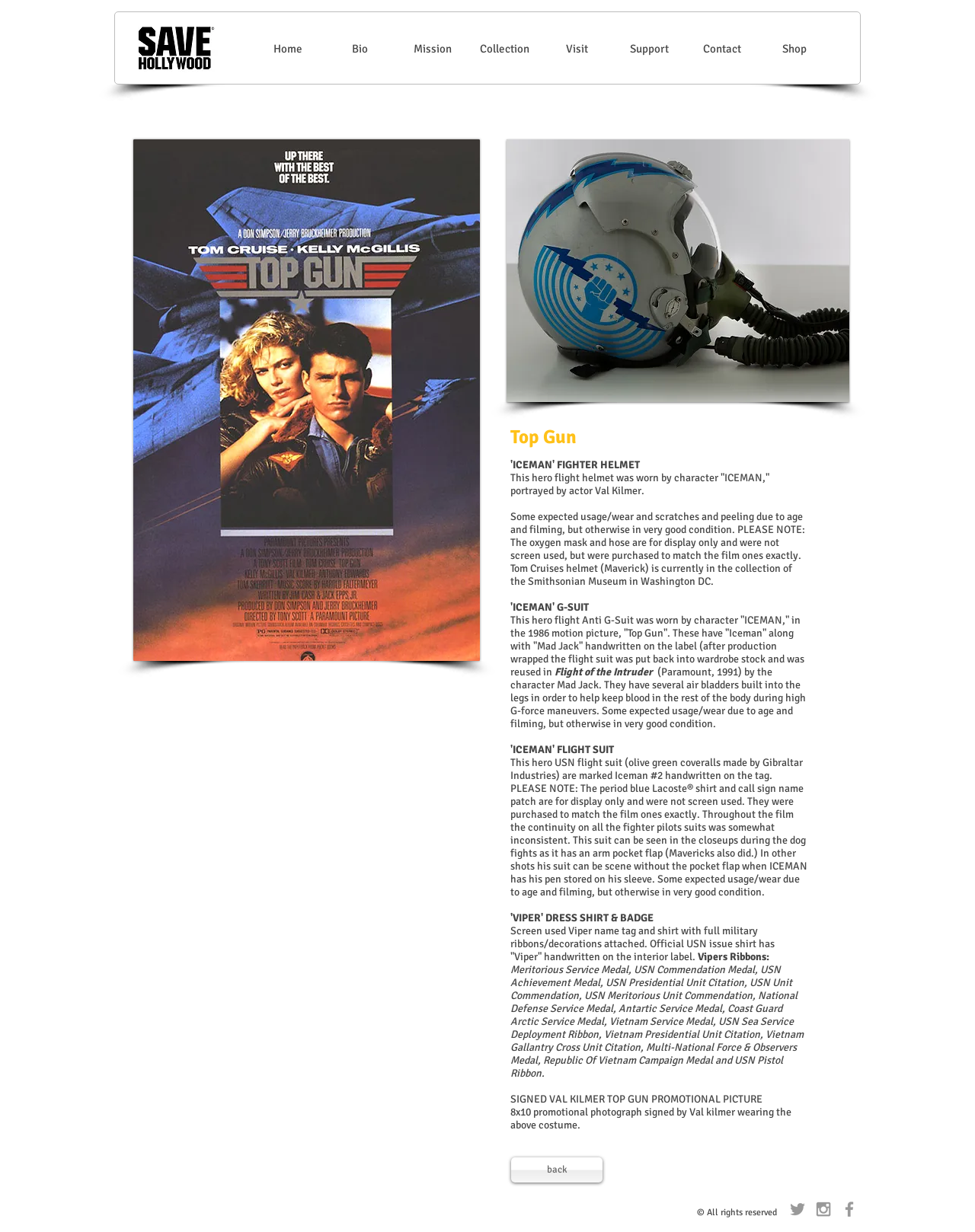Locate the bounding box coordinates of the clickable region necessary to complete the following instruction: "Go back to the previous page". Provide the coordinates in the format of four float numbers between 0 and 1, i.e., [left, top, right, bottom].

[0.524, 0.939, 0.618, 0.96]